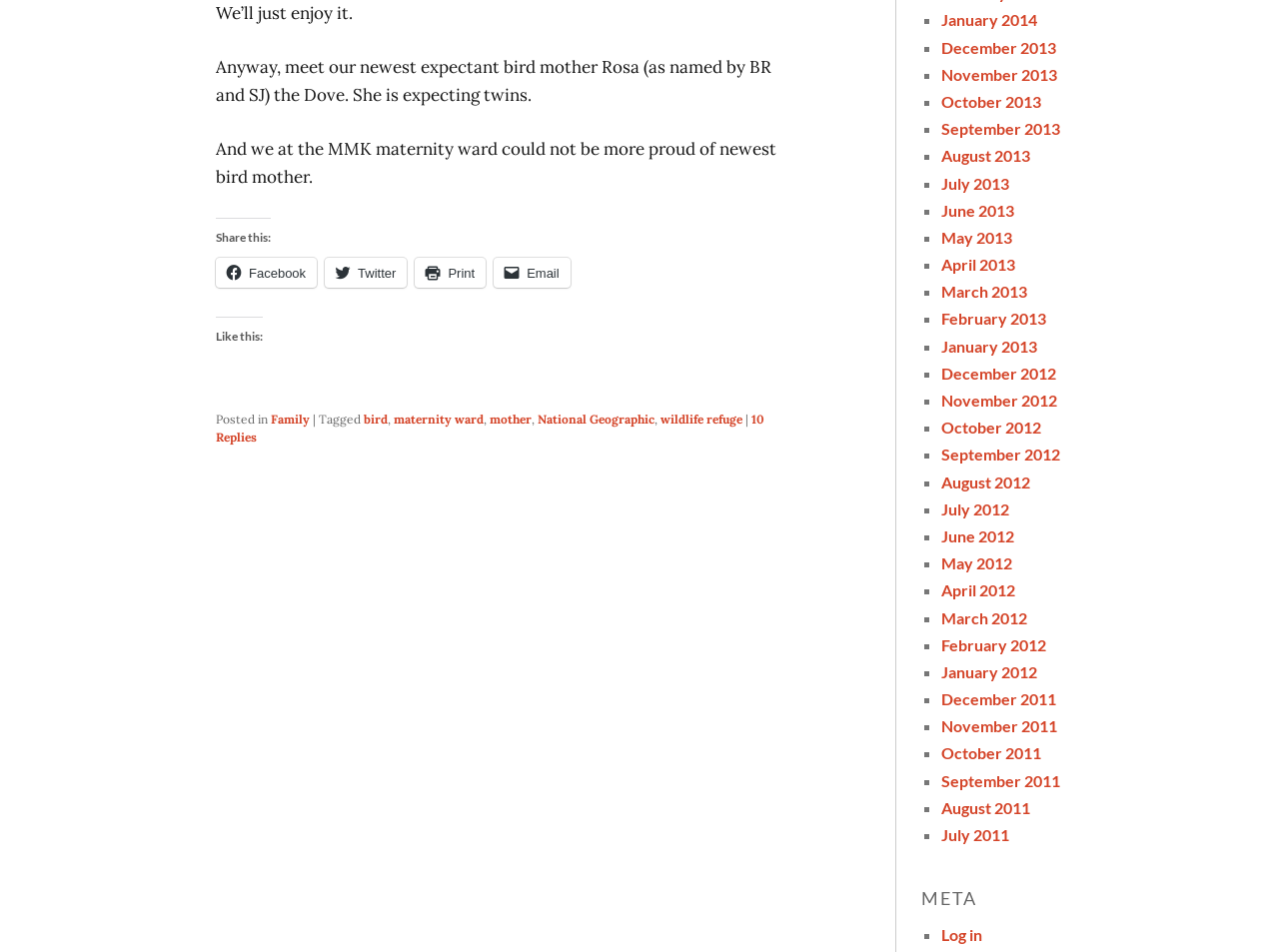Respond with a single word or phrase to the following question:
How many replies are there to this post?

10